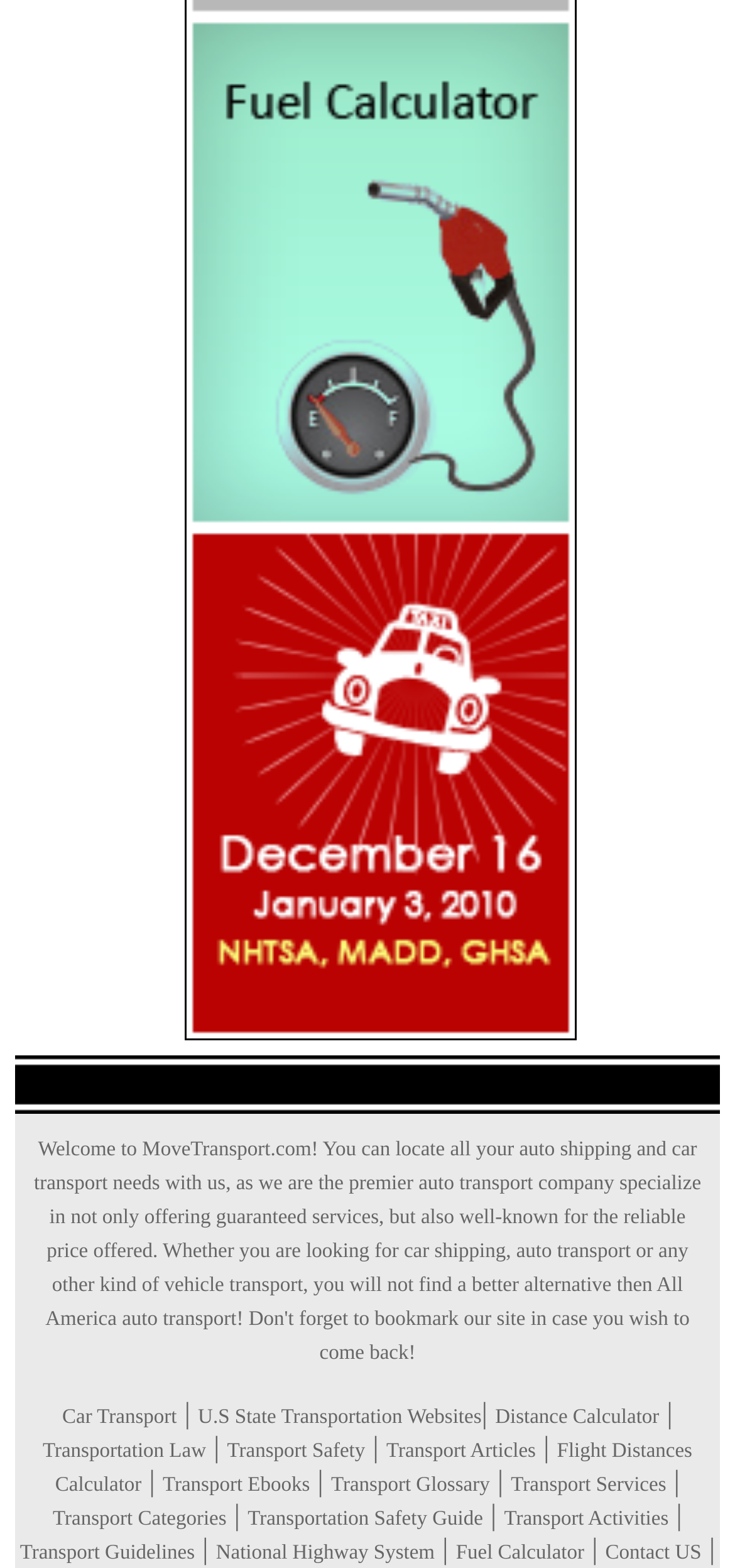Is there a section on transportation safety on the webpage?
Please provide a comprehensive answer based on the details in the screenshot.

I found a link with the text 'Transportation Safety Guide' on the webpage, which suggests that there is a section or page dedicated to transportation safety.